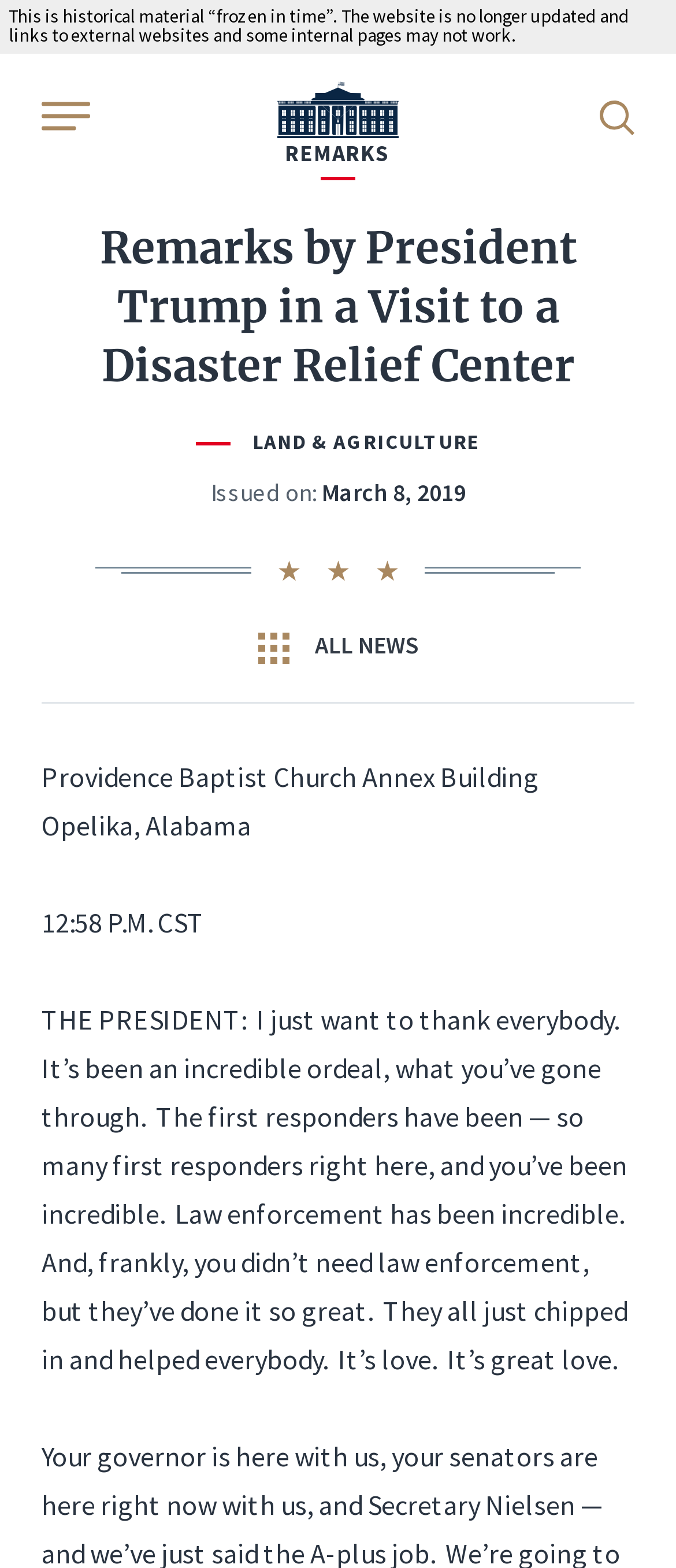What is the purpose of the button with the icon?
Look at the screenshot and provide an in-depth answer.

I found the purpose of the button by looking at the button's text and icon. The button has an icon and the text 'Open Menu', which suggests that it is used to open a menu.